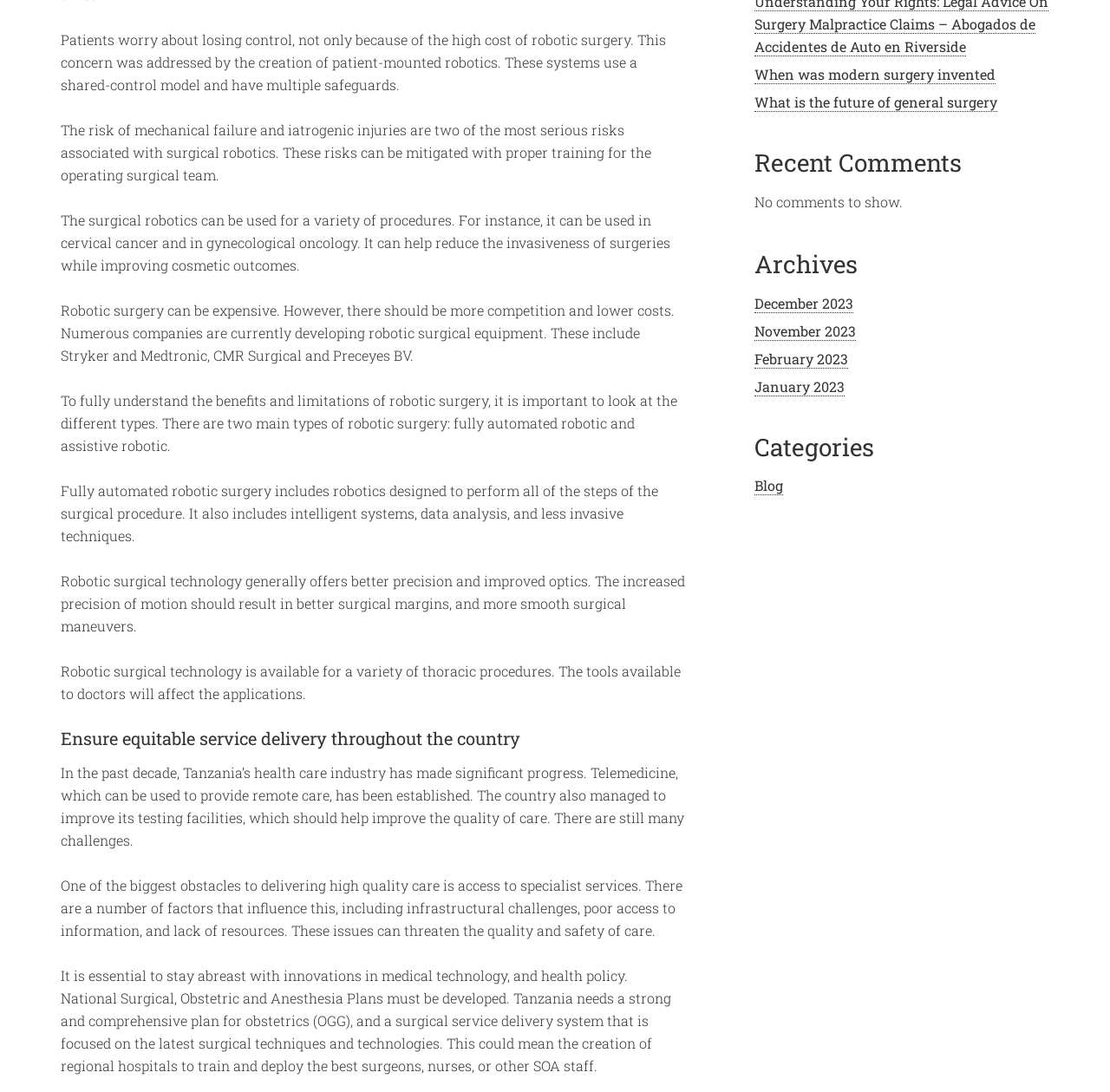Provide the bounding box coordinates for the specified HTML element described in this description: "Blog". The coordinates should be four float numbers ranging from 0 to 1, in the format [left, top, right, bottom].

[0.68, 0.436, 0.705, 0.454]